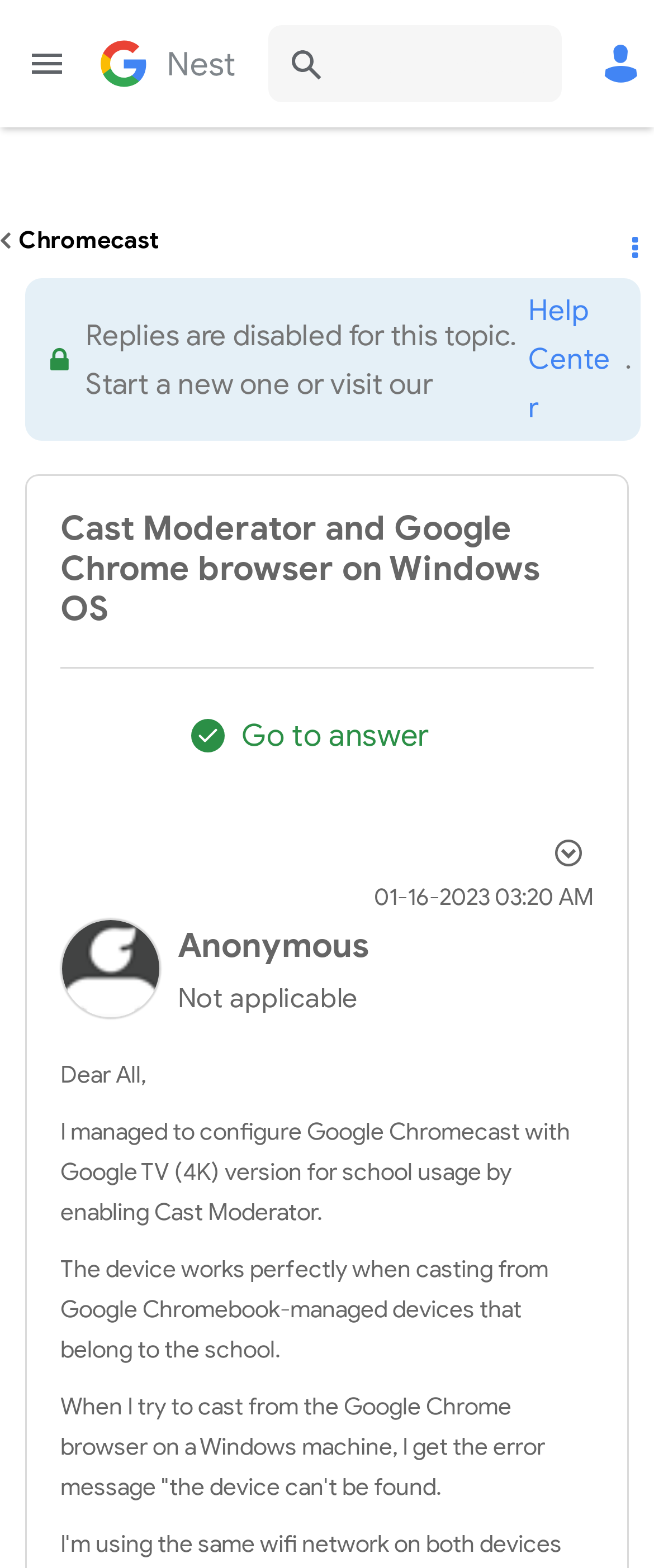Please identify the bounding box coordinates of where to click in order to follow the instruction: "Show the post option menu".

[0.821, 0.528, 0.908, 0.56]